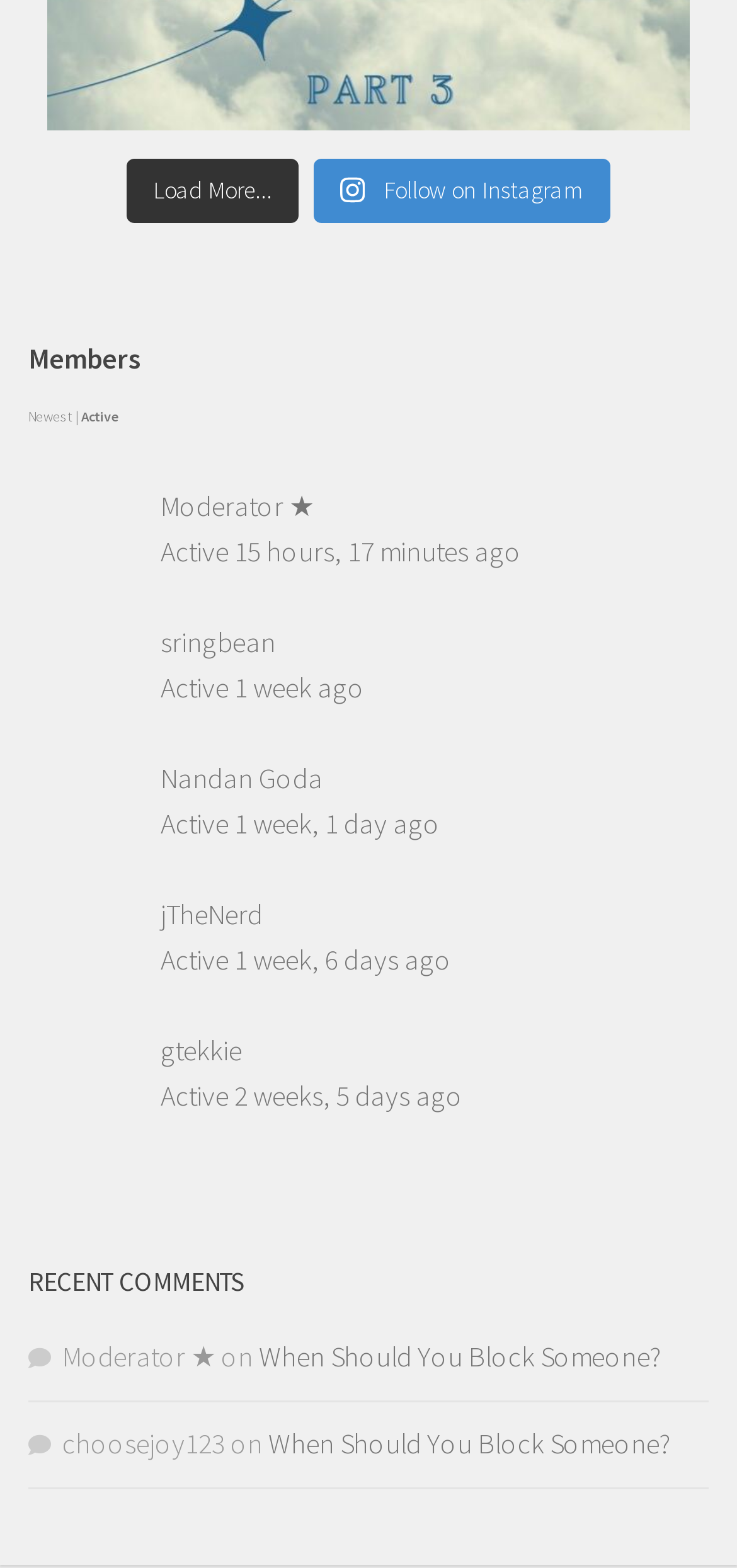Extract the bounding box coordinates for the UI element described by the text: "name="s" placeholder="Search this site…"". The coordinates should be in the form of [left, top, right, bottom] with values between 0 and 1.

None